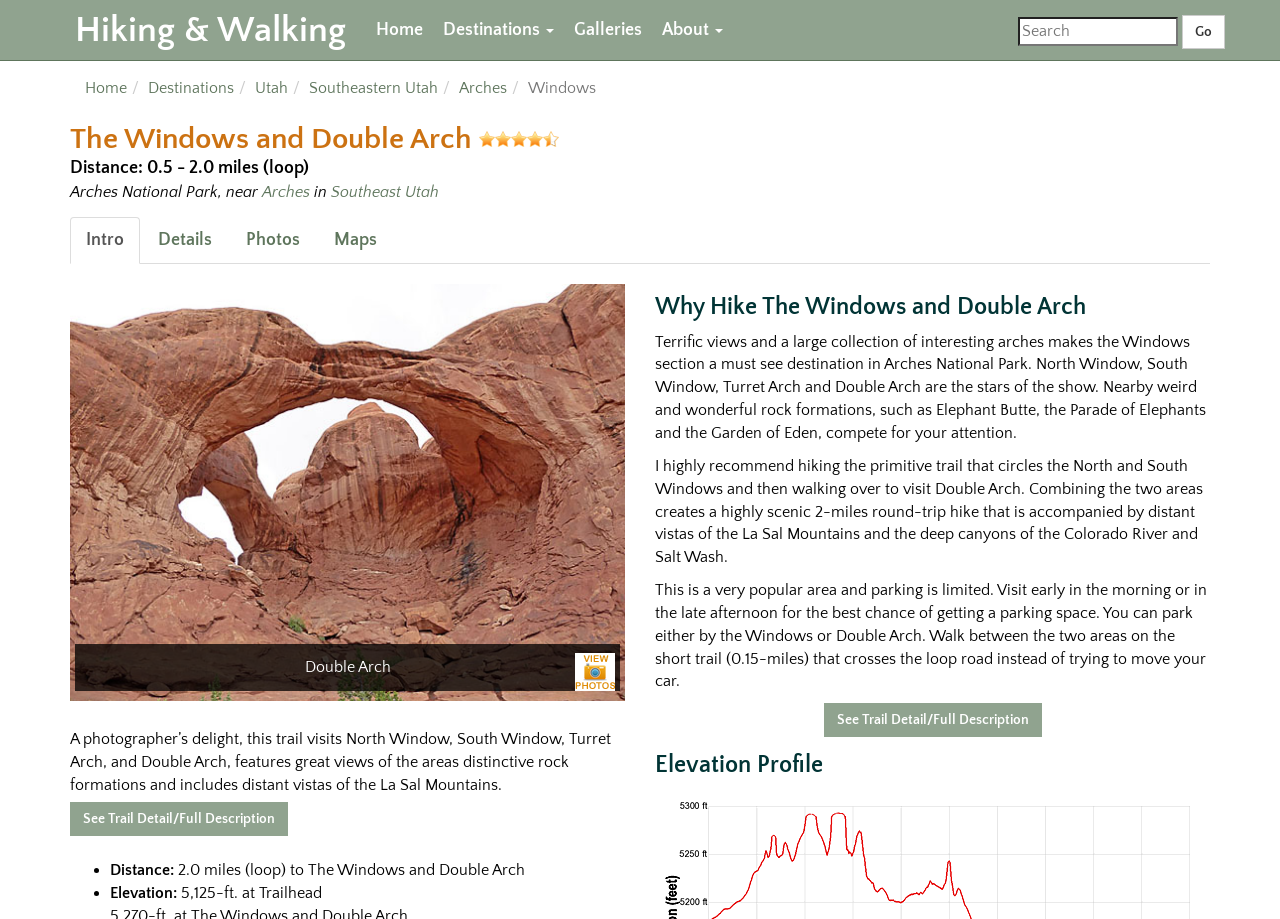Please answer the following question as detailed as possible based on the image: 
What is the name of the arch mentioned in the text?

I found the answer by looking at the StaticText element that says 'A photographer’s delight, this trail visits North Window, South Window, Turret Arch, and Double Arch...'. This element is located in the section that provides a description of the hike.